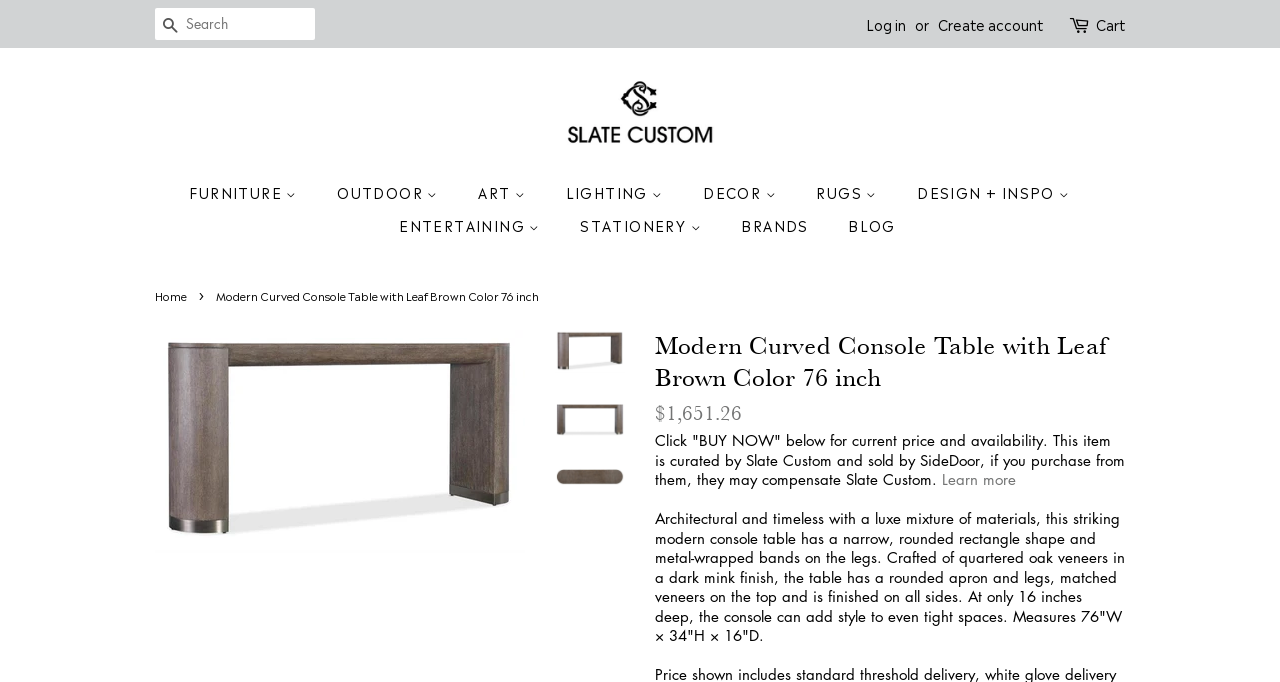Can you pinpoint the bounding box coordinates for the clickable element required for this instruction: "Explore FURNITURE categories"? The coordinates should be four float numbers between 0 and 1, i.e., [left, top, right, bottom].

[0.148, 0.259, 0.248, 0.306]